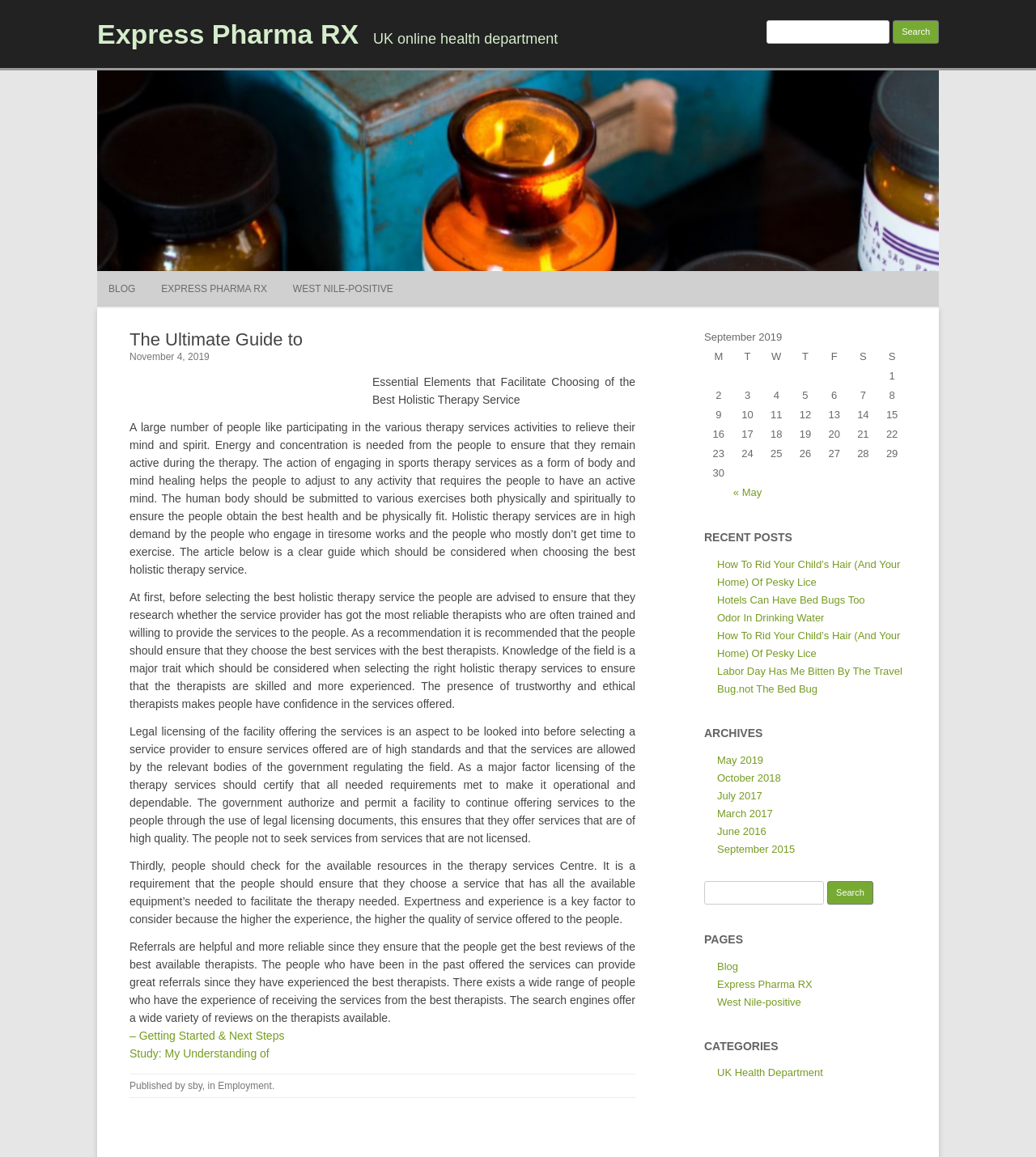Craft a detailed narrative of the webpage's structure and content.

This webpage is about the ultimate guide to Express Pharma RX, a UK online health department. At the top, there is a heading with the title "Express Pharma RX" and a link with the same text. Below it, there is a search bar with a label "Search for:" and a button to submit the search query.

On the left side, there are several links, including "BLOG", "EXPRESS PHARMA RX", and "WEST NILE-POSITIVE". Below these links, there is an article with a heading "The Ultimate Guide to" and a subheading with the date "November 4, 2019". The article discusses the essential elements to consider when choosing a holistic therapy service, including researching the service provider, checking for legal licensing, and considering the available resources and referrals.

The article is divided into several sections, each with a heading and a block of text. There are also several links throughout the article, including "– Getting Started & Next Steps" and "Study: My Understanding of".

At the bottom of the page, there is a footer section with a publication date and a link to the author's name. There is also a table with a calendar for September 2019, showing the days of the week and the dates.

On the right side of the page, there is a complementary section with a table showing a calendar for September 2019. The table has columns for the days of the week and rows for the dates, with some dates having grid cells with numbers.

Overall, the webpage provides a comprehensive guide to Express Pharma RX and holistic therapy services, with a focus on research, licensing, and resources.